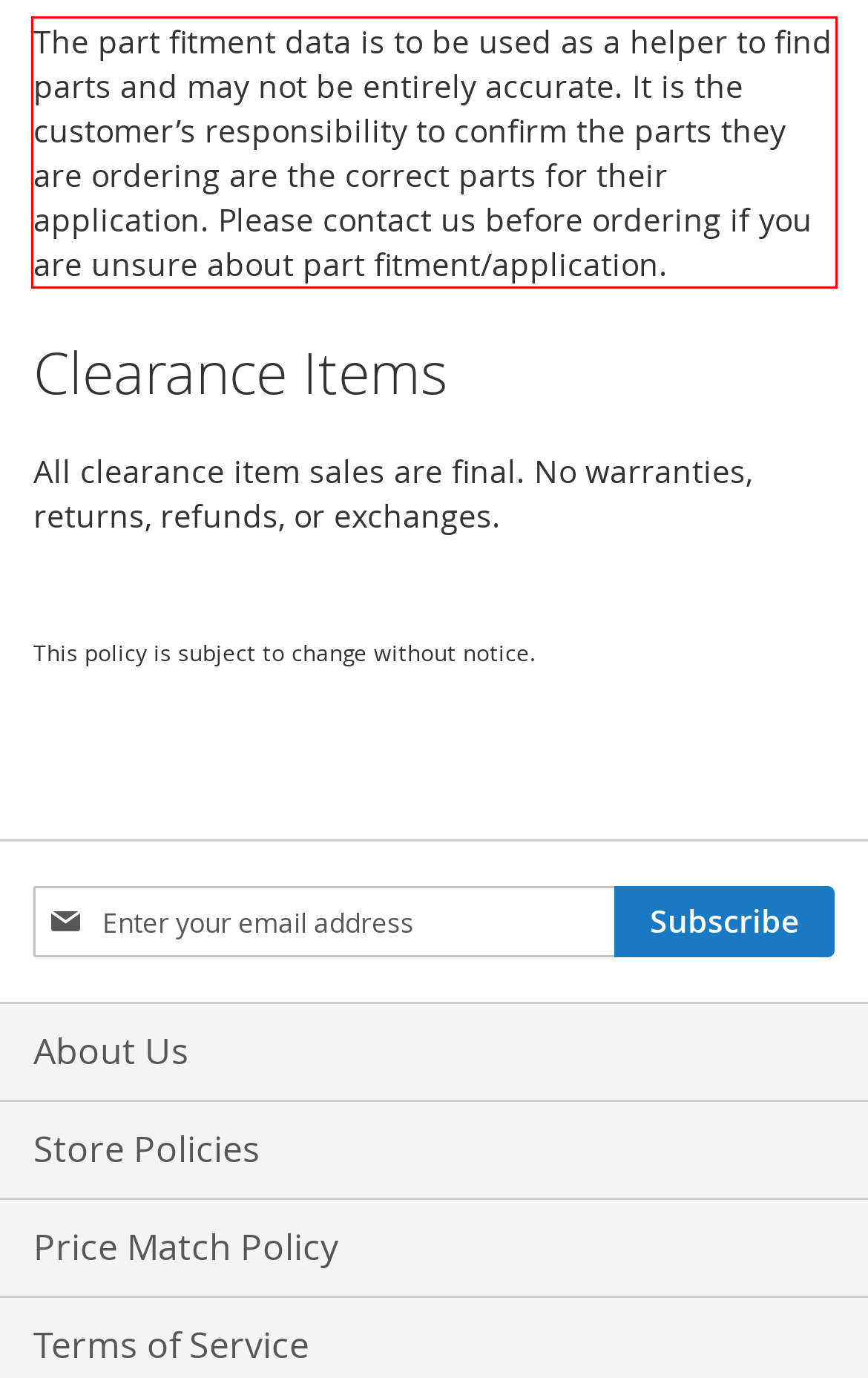Using the provided webpage screenshot, identify and read the text within the red rectangle bounding box.

The part fitment data is to be used as a helper to find parts and may not be entirely accurate. It is the customer’s responsibility to confirm the parts they are ordering are the correct parts for their application. Please contact us before ordering if you are unsure about part fitment/application.